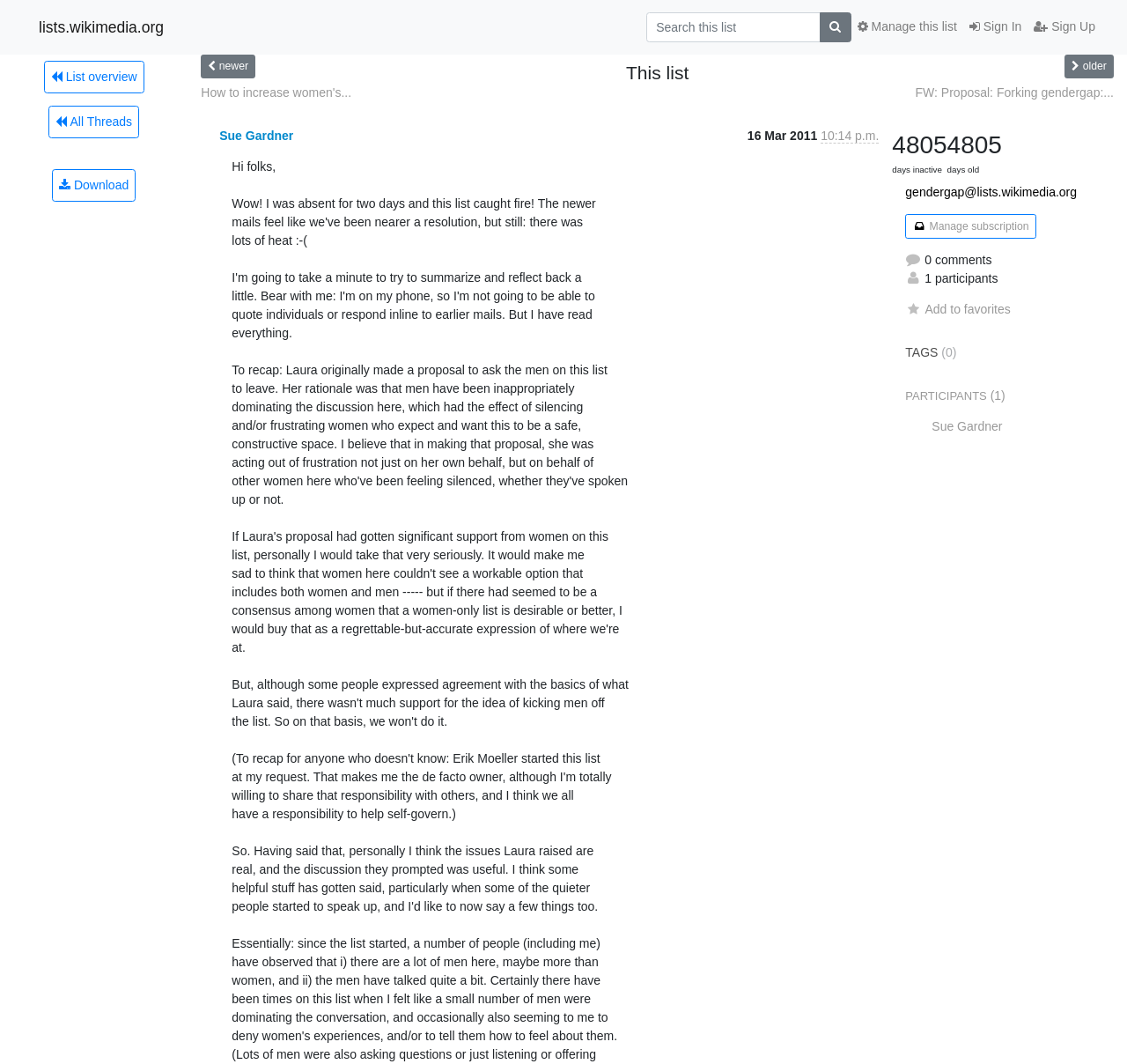Find the bounding box coordinates corresponding to the UI element with the description: "Manage subscription". The coordinates should be formatted as [left, top, right, bottom], with values as floats between 0 and 1.

[0.803, 0.201, 0.919, 0.224]